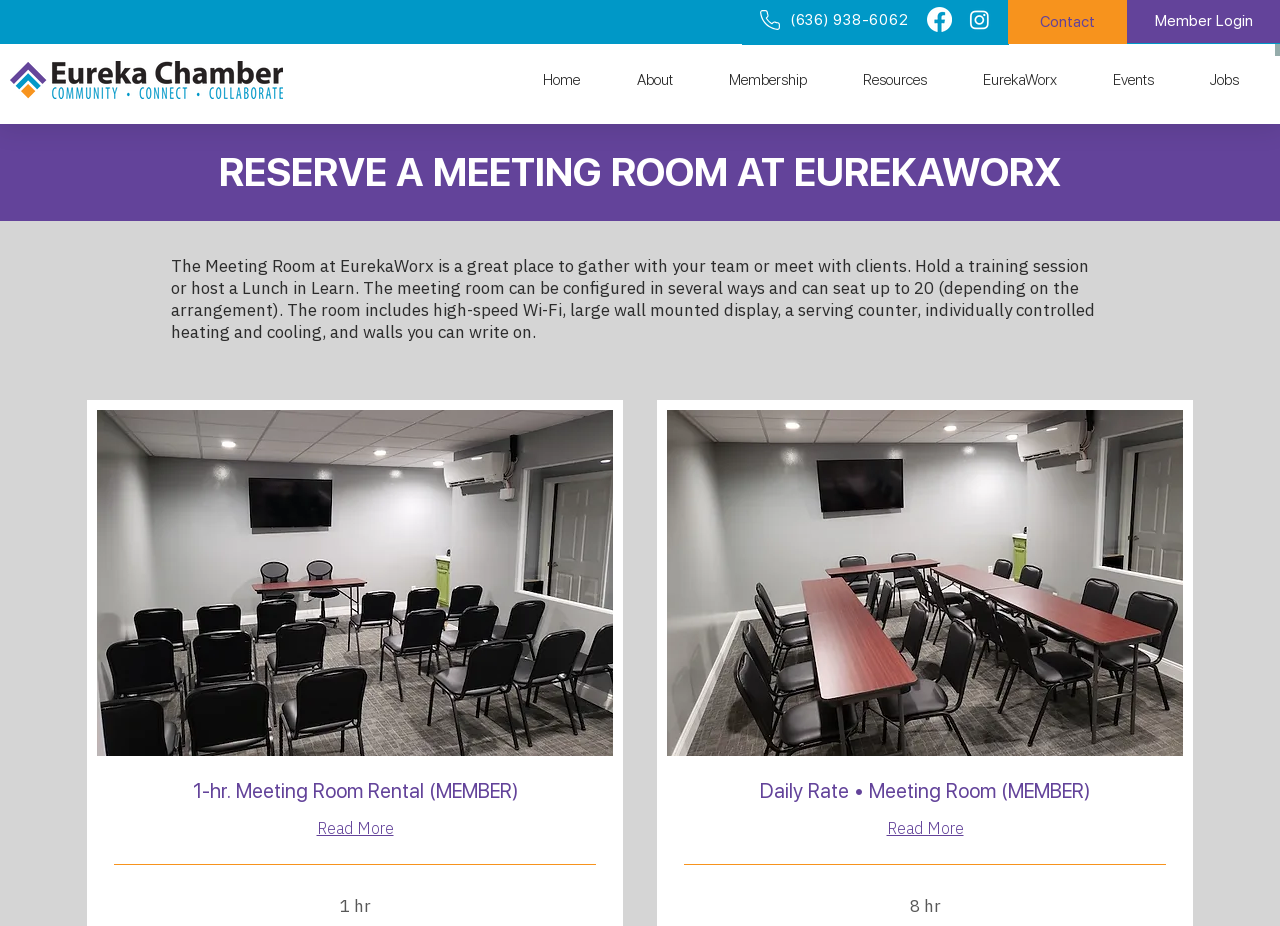Create a detailed description of the webpage's content and layout.

The webpage is about EurekaWorx, a meeting room and conference center in Eureka, MO. At the top, there is a navigation bar with links to "Home", "About", "Membership", "Resources", "EurekaWorx", "Events", and "Jobs". Next to the navigation bar, there is a button showing a cart with 0 items. 

On the top right corner, there are links to "Member Login", a phone number "(636) 938-6062", and a social bar with links to Facebook and Instagram, each accompanied by an image of the respective social media platform's logo. 

Below the navigation bar, there is a heading that reads "RESERVE A MEETING ROOM AT EUREKAWORX". Underneath, there is a paragraph describing the meeting room, its features, and its capacity. 

To the left of the paragraph, there is an image of the meeting room. Below the paragraph, there are two sections, each with an image, a heading, and a "Read More" link. The first section is about 1-hour meeting room rental for members, and the second section is about daily rate meeting room rental for members. Each section has a separator line below it. 

On the top left corner, there is an image of the Chamber of Commerce logo.